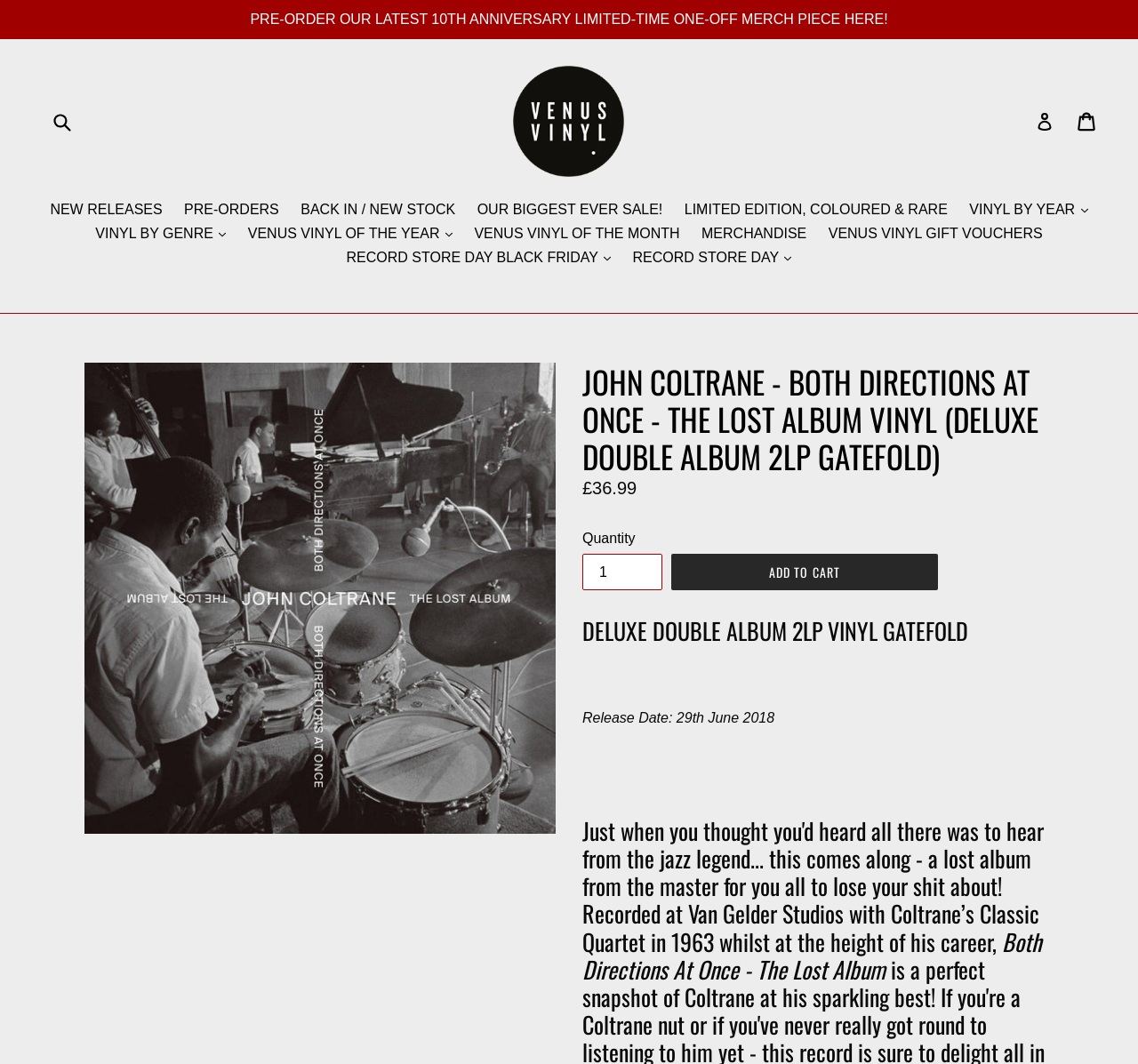Give the bounding box coordinates for the element described by: "intuition".

None